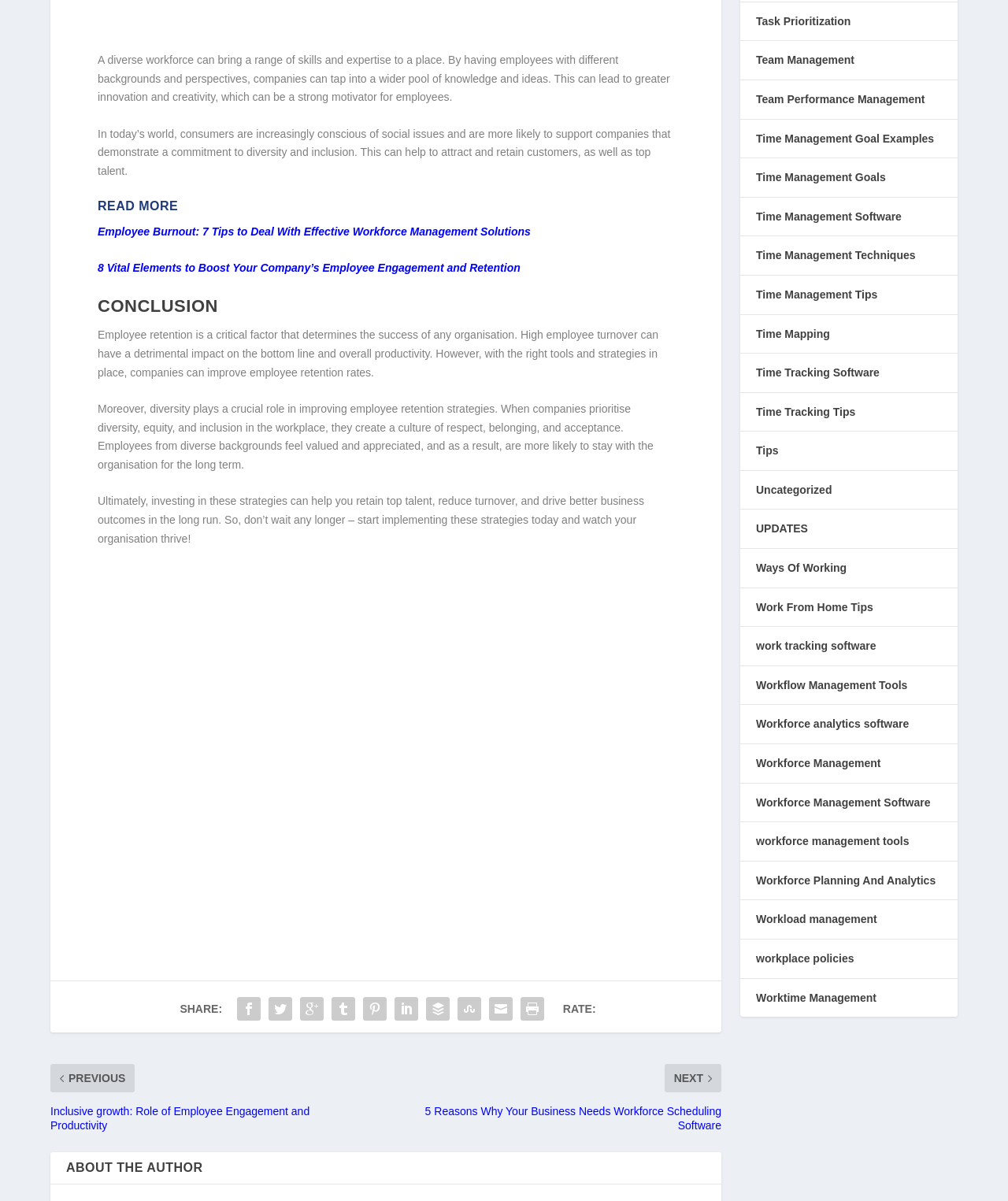Please locate the bounding box coordinates of the region I need to click to follow this instruction: "Click on 'empmonitor'".

[0.097, 0.746, 0.669, 0.756]